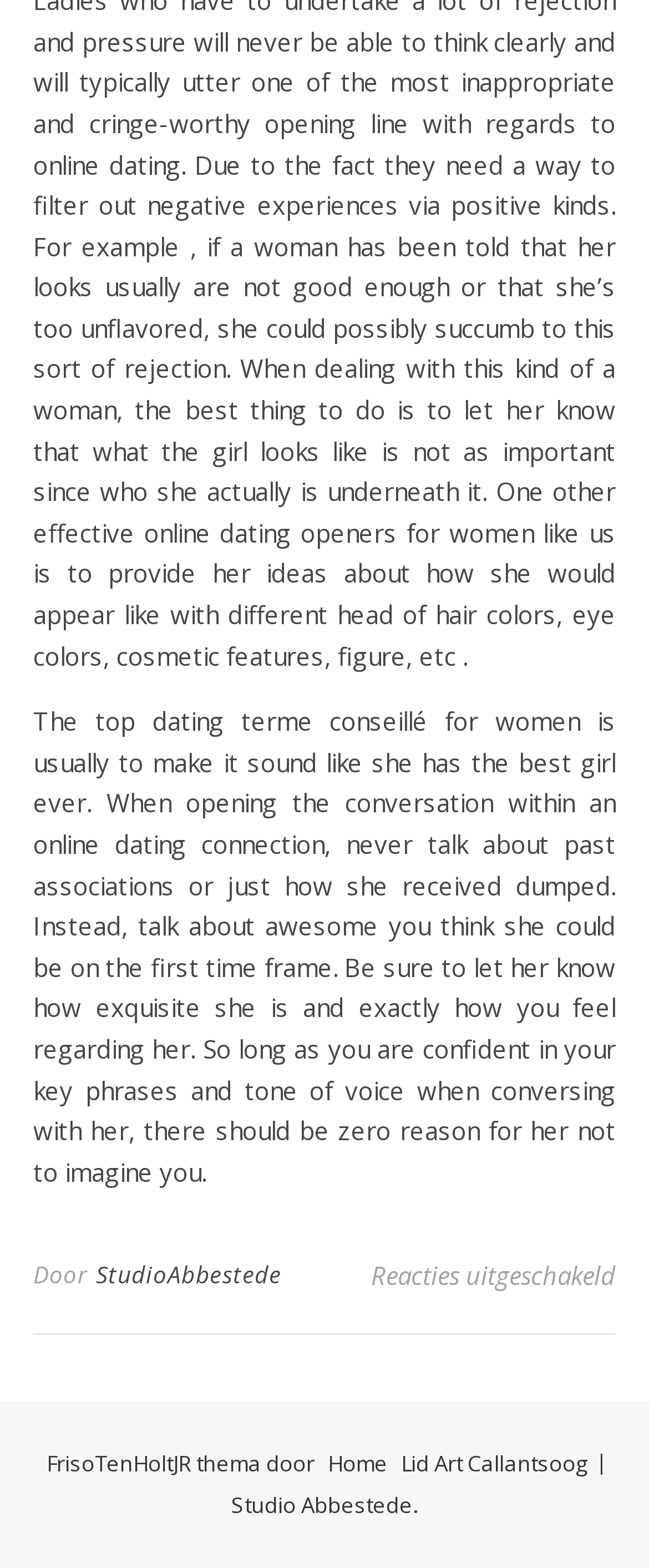Given the description "Lid Art Callantsoog", provide the bounding box coordinates of the corresponding UI element.

[0.618, 0.924, 0.905, 0.943]